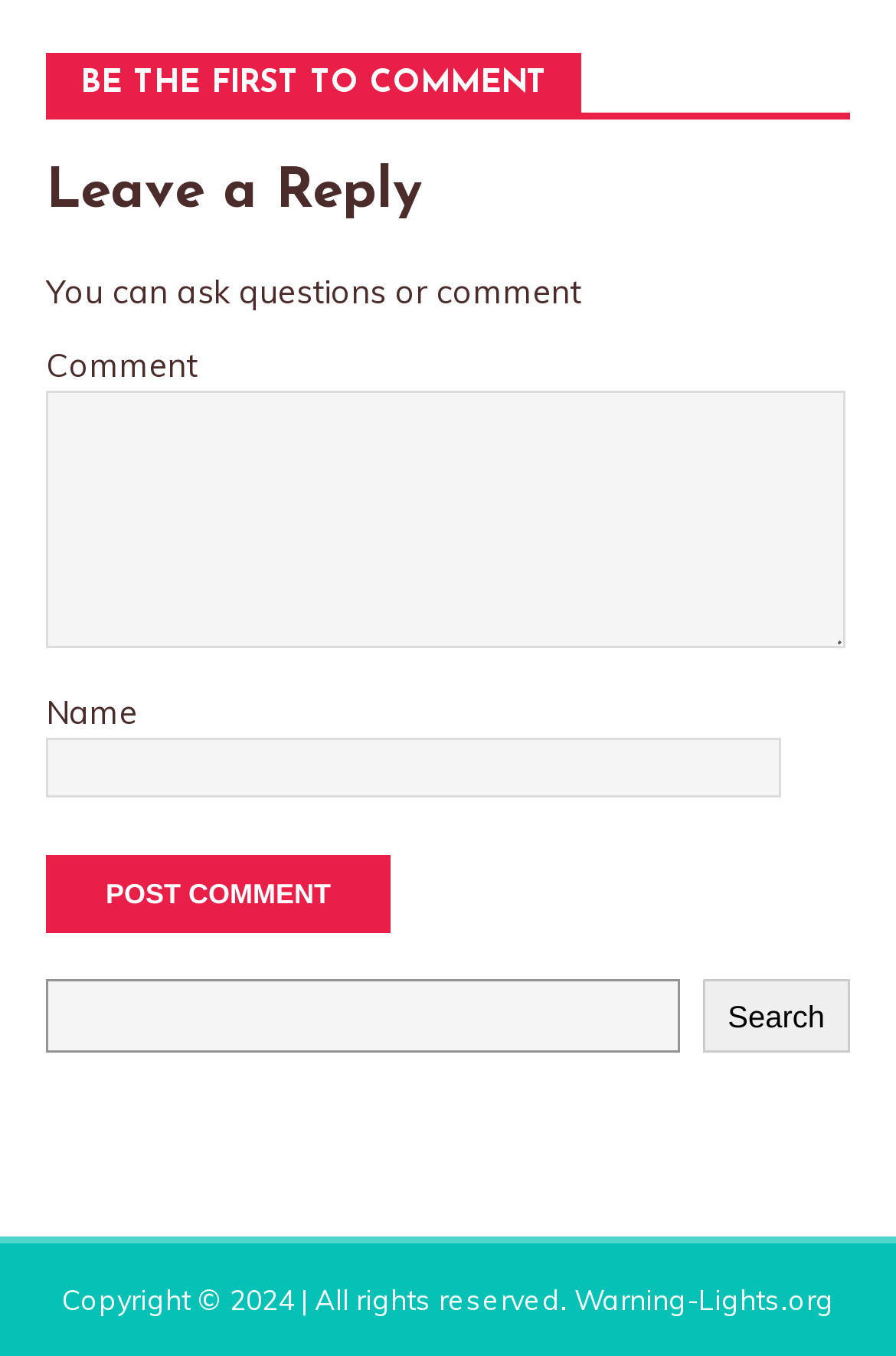Refer to the screenshot and answer the following question in detail:
What is the purpose of the search box?

The search box is accompanied by a 'Search' button, suggesting that it is used to search for content within the website.